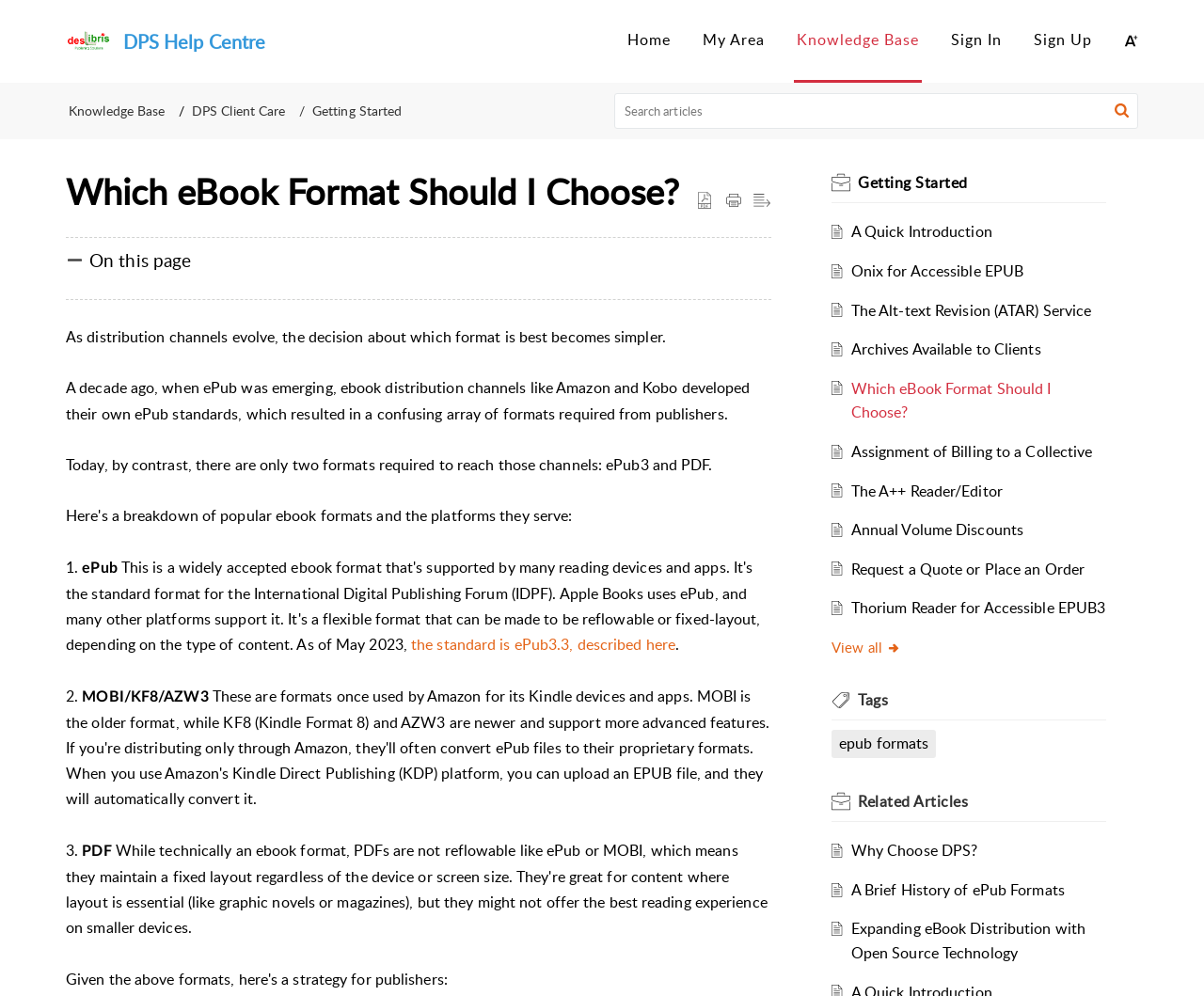Please identify the bounding box coordinates for the region that you need to click to follow this instruction: "Read Which eBook Format Should I Choose?".

[0.055, 0.172, 0.568, 0.213]